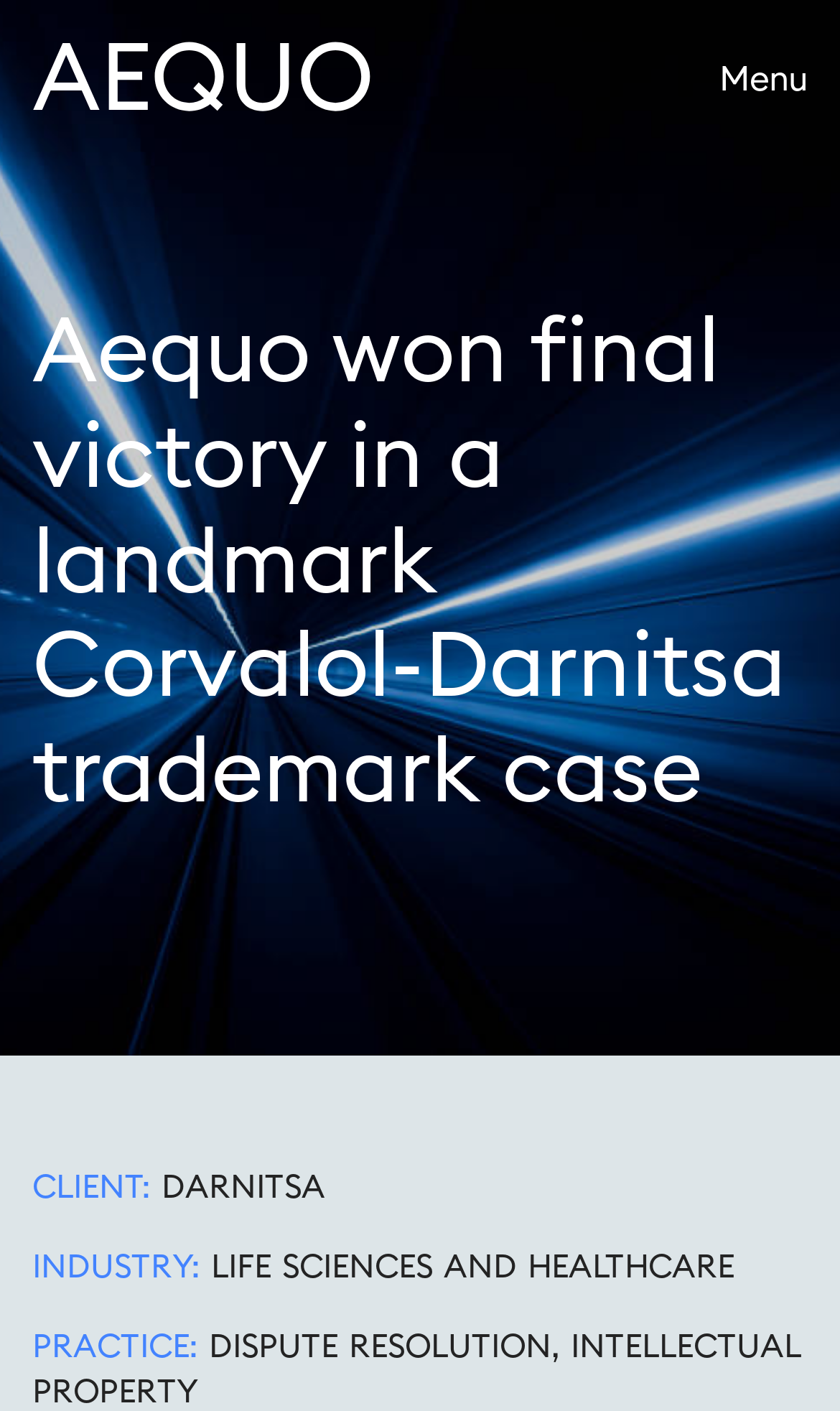Explain the webpage in detail, including its primary components.

The webpage appears to be a law firm's website, specifically showcasing a notable case victory. At the top left, there is a link with no text. On the top right, a "Menu" button is located. 

Below the top section, a large header takes up most of the page, highlighting a significant achievement: "Aequo won final victory in a landmark Corvalol-Darnitsa trademark case". 

Underneath the header, there are three sections of information, each with a label and corresponding text. The first section has the label "CLIENT:" and the text "DARNITSA". The second section has the label "INDUSTRY:" and the text "LIFE SCIENCES AND HEALTHCARE". The third section has the label "PRACTICE:" and the text "DISPUTE RESOLUTION, INTELLECTUAL PROPERTY". These sections are stacked vertically, with the labels aligned to the left and the text following to the right.